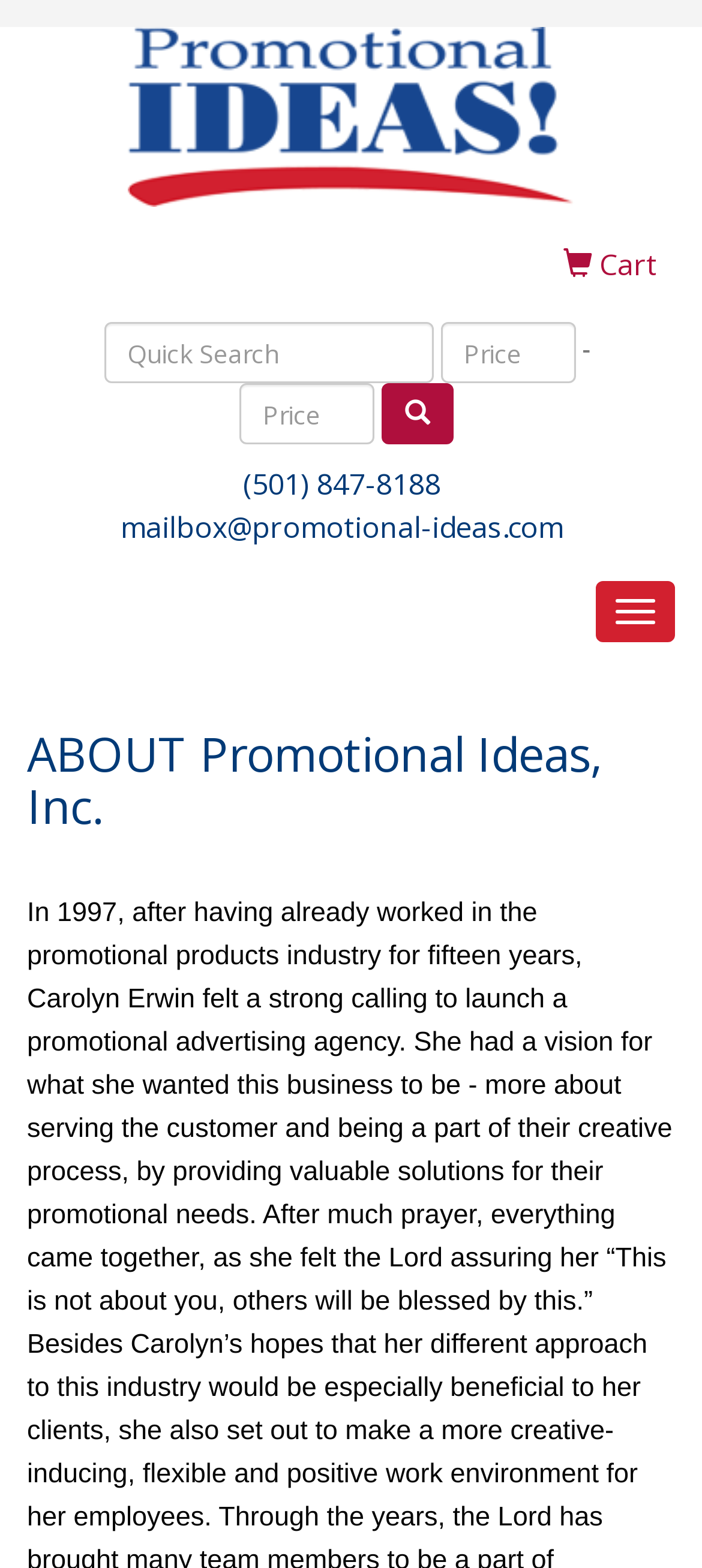Please determine the bounding box coordinates of the clickable area required to carry out the following instruction: "Search for a product". The coordinates must be four float numbers between 0 and 1, represented as [left, top, right, bottom].

[0.147, 0.205, 0.617, 0.244]